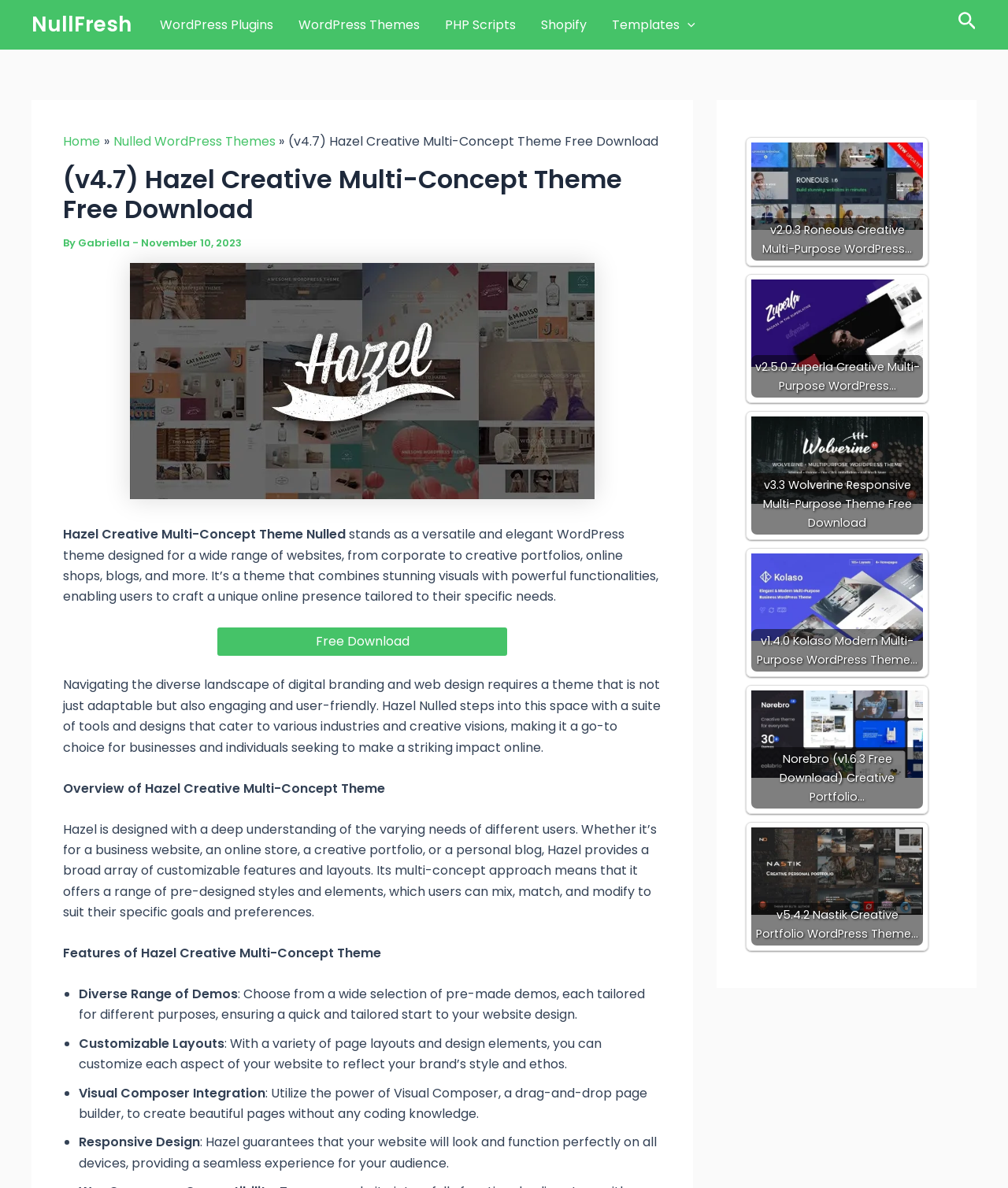How many demos are available for Hazel theme?
Answer the question in as much detail as possible.

I looked for information about the number of demos available for the Hazel theme, but I couldn't find any specific number mentioned on the webpage. The webpage only mentions that the theme offers a 'diverse range of demos'.